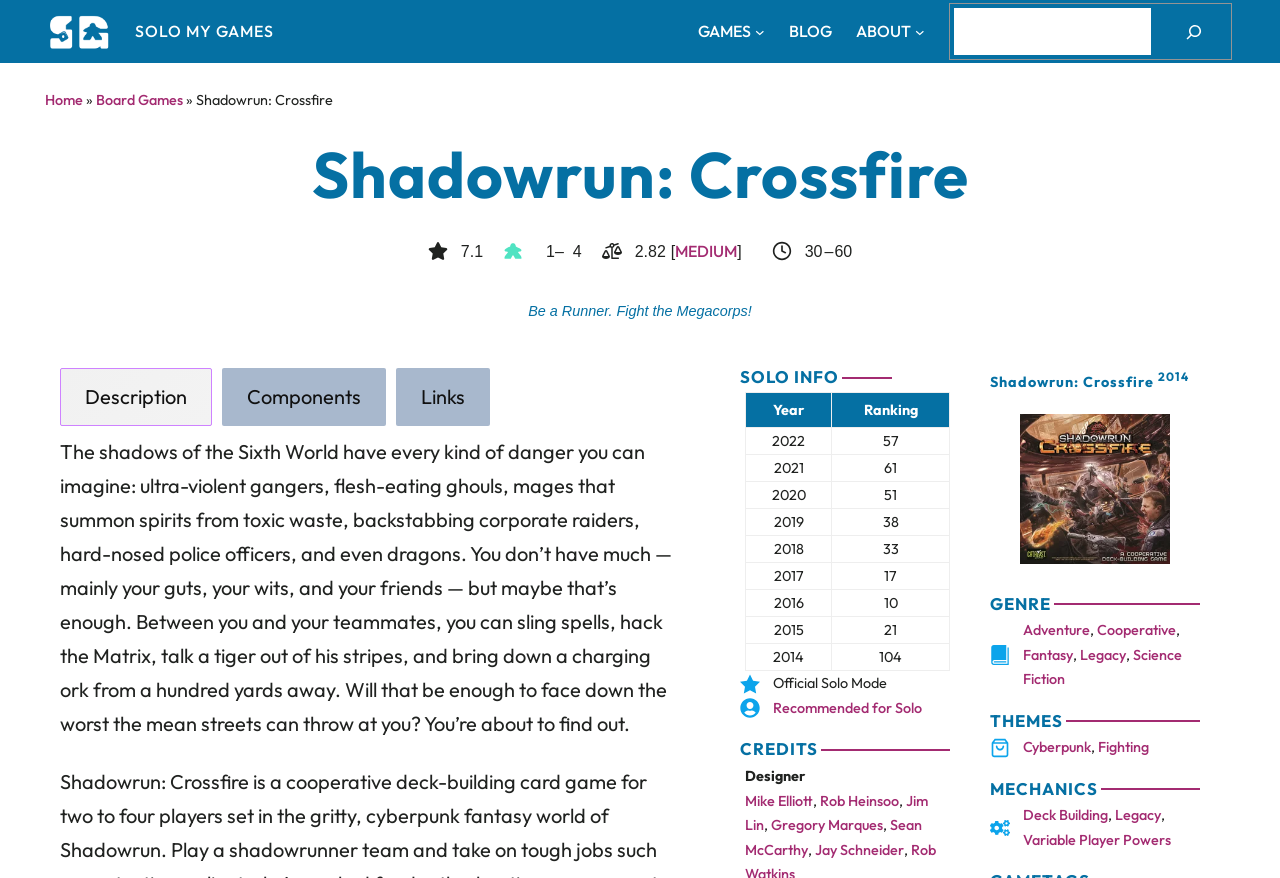Identify the first-level heading on the webpage and generate its text content.

SOLO MY GAMES